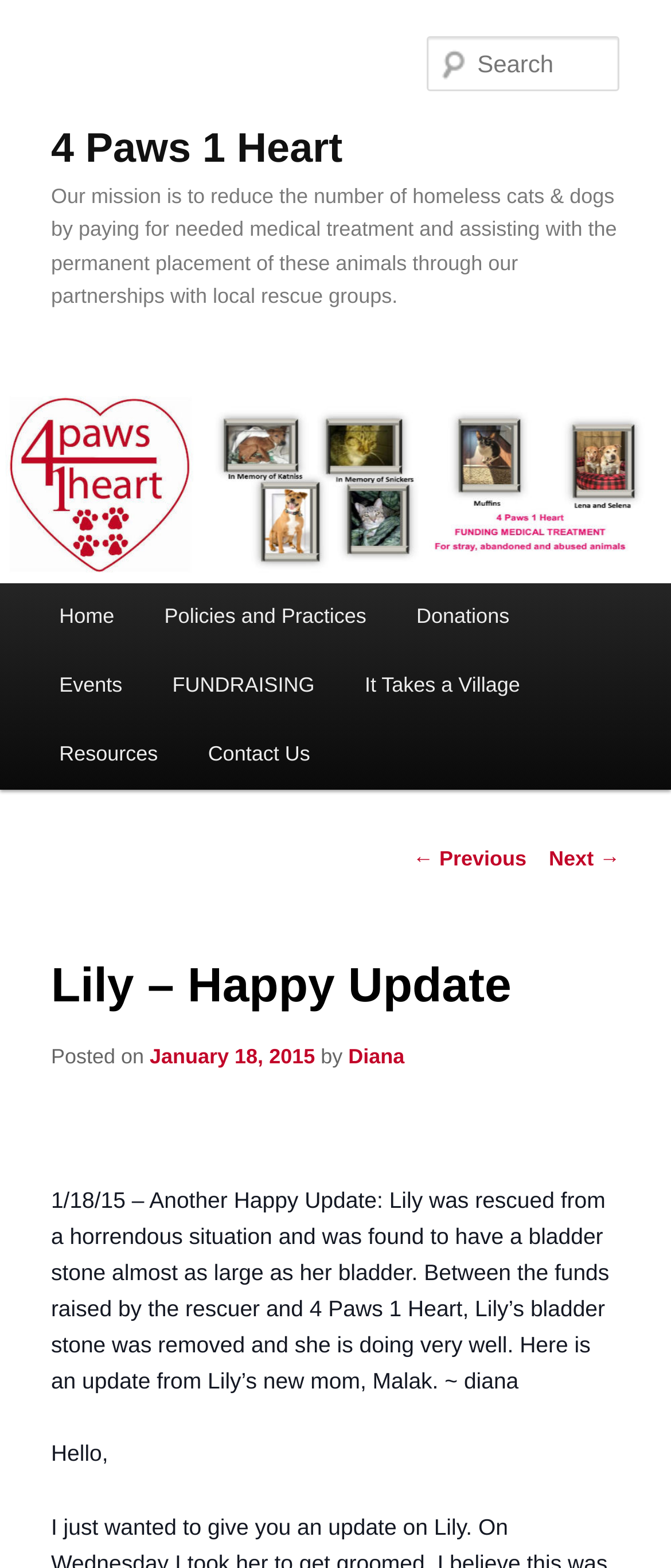Reply to the question with a single word or phrase:
What is the name of the organization?

4 Paws 1 Heart